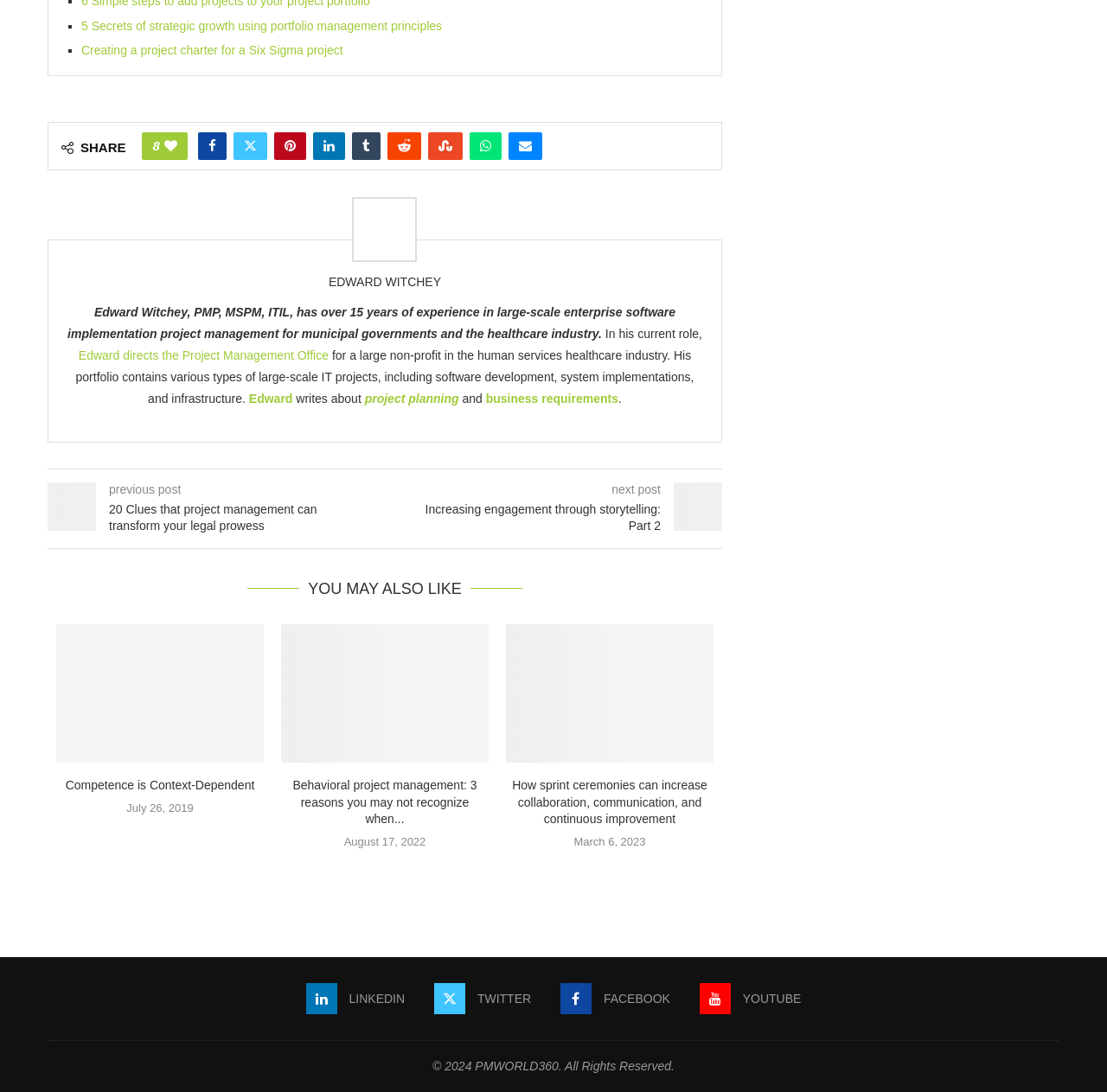What is the name of the website?
Please give a detailed and elaborate answer to the question.

The name of the website can be determined by reading the copyright text at the bottom of the webpage, which states '© 2024 PMWORLD360. All Rights Reserved'.